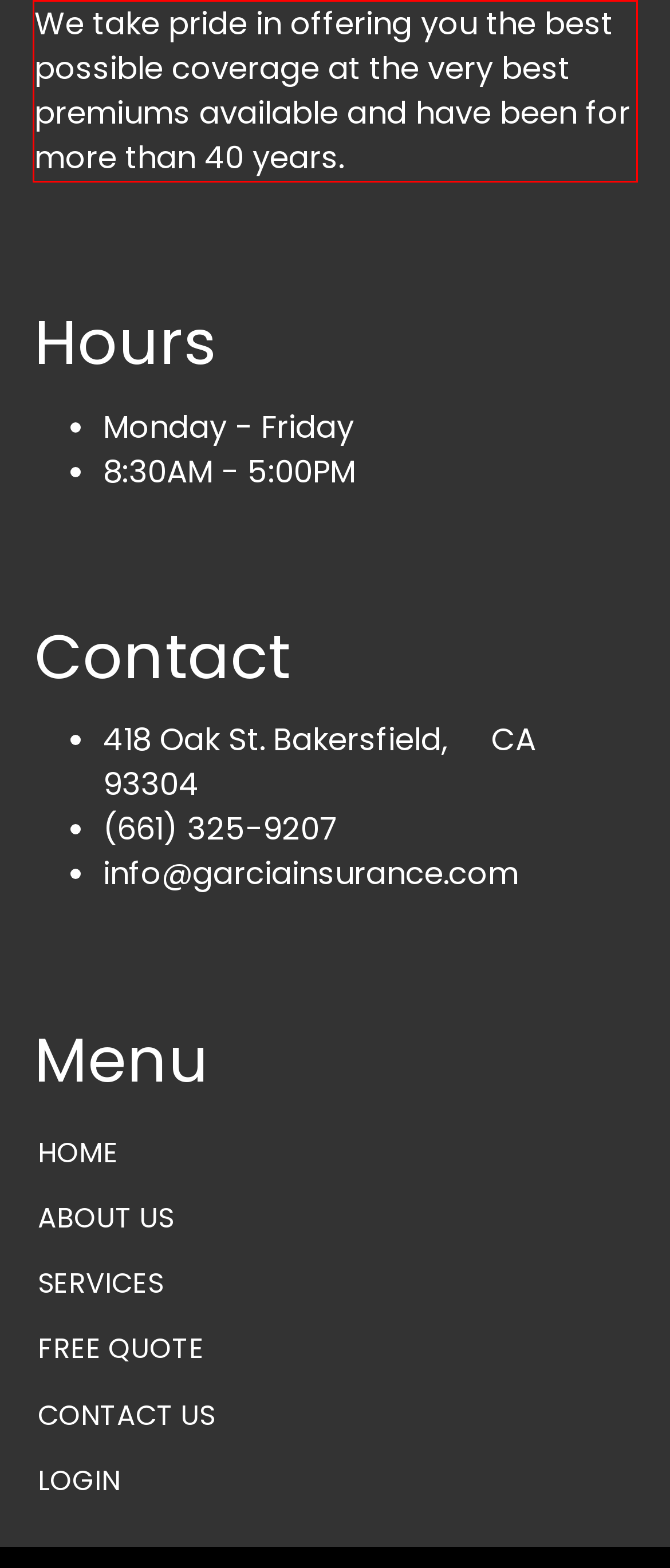You are looking at a screenshot of a webpage with a red rectangle bounding box. Use OCR to identify and extract the text content found inside this red bounding box.

We take pride in offering you the best possible coverage at the very best premiums available and have been for more than 40 years.